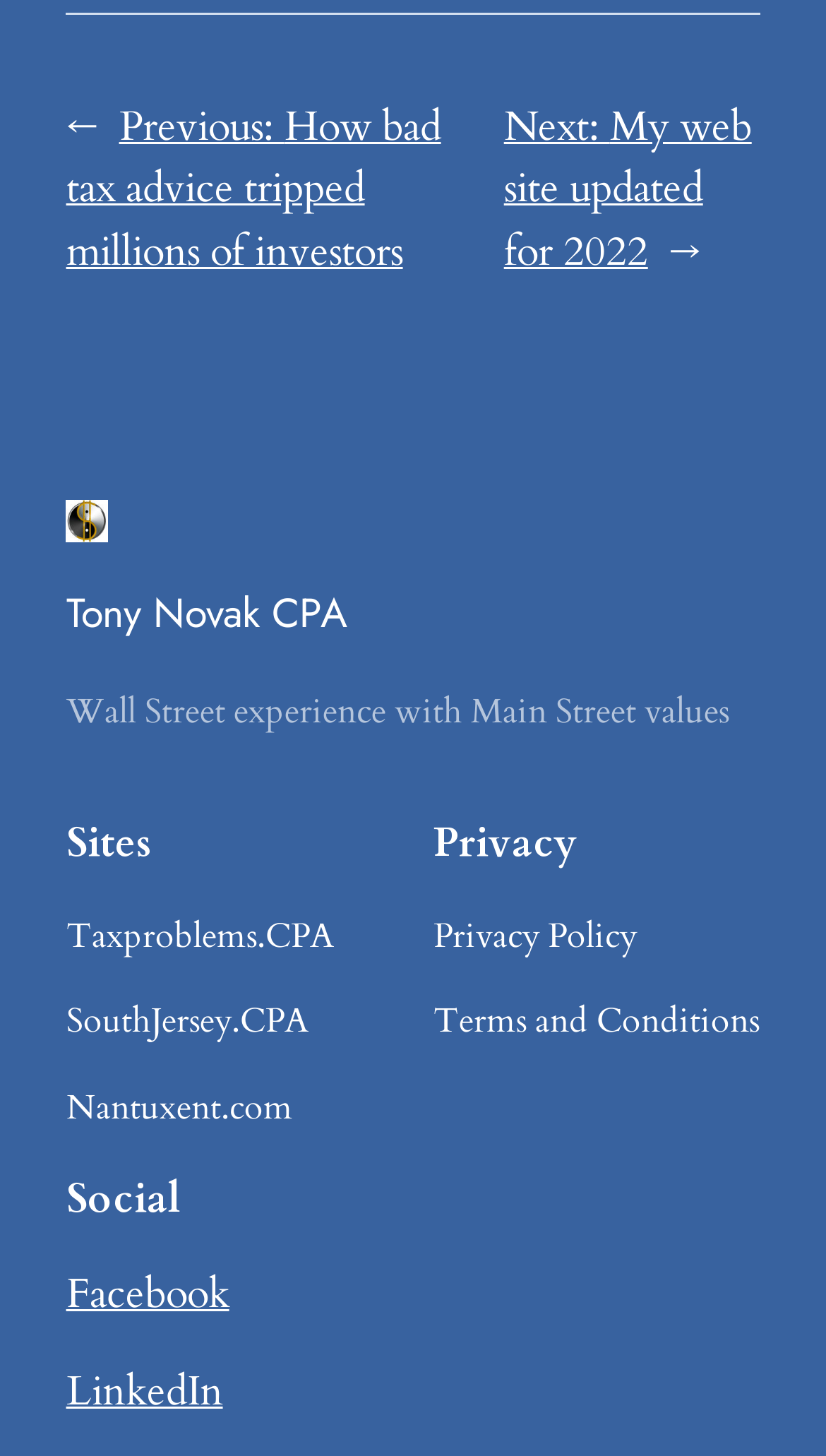Provide a one-word or short-phrase response to the question:
What is the name of the author?

Tony Novak CPA